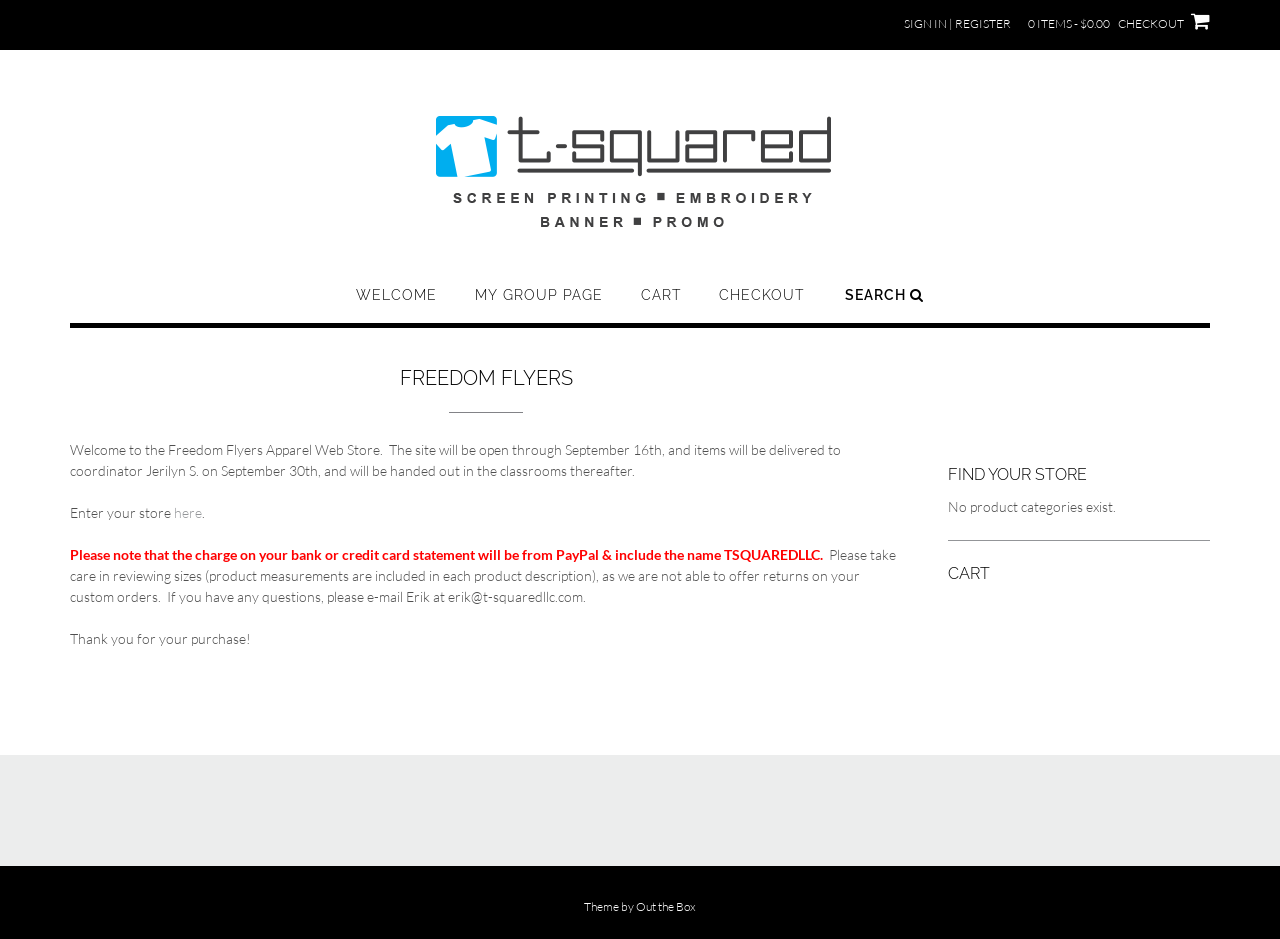Pinpoint the bounding box coordinates of the area that should be clicked to complete the following instruction: "Click on the 'here' link to enter the store". The coordinates must be given as four float numbers between 0 and 1, i.e., [left, top, right, bottom].

[0.136, 0.537, 0.158, 0.555]